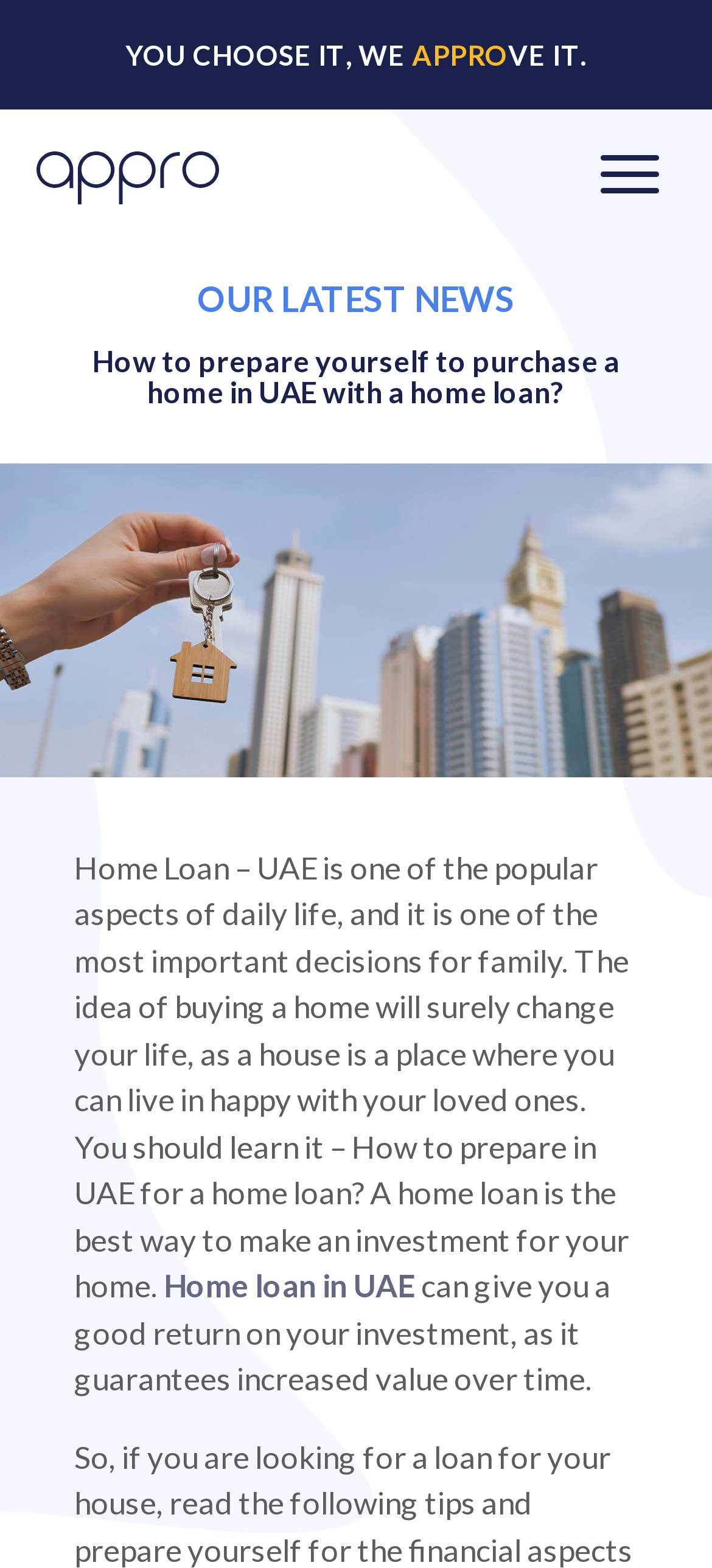Determine the bounding box coordinates for the UI element matching this description: "Home loan in UAE".

[0.229, 0.808, 0.583, 0.833]